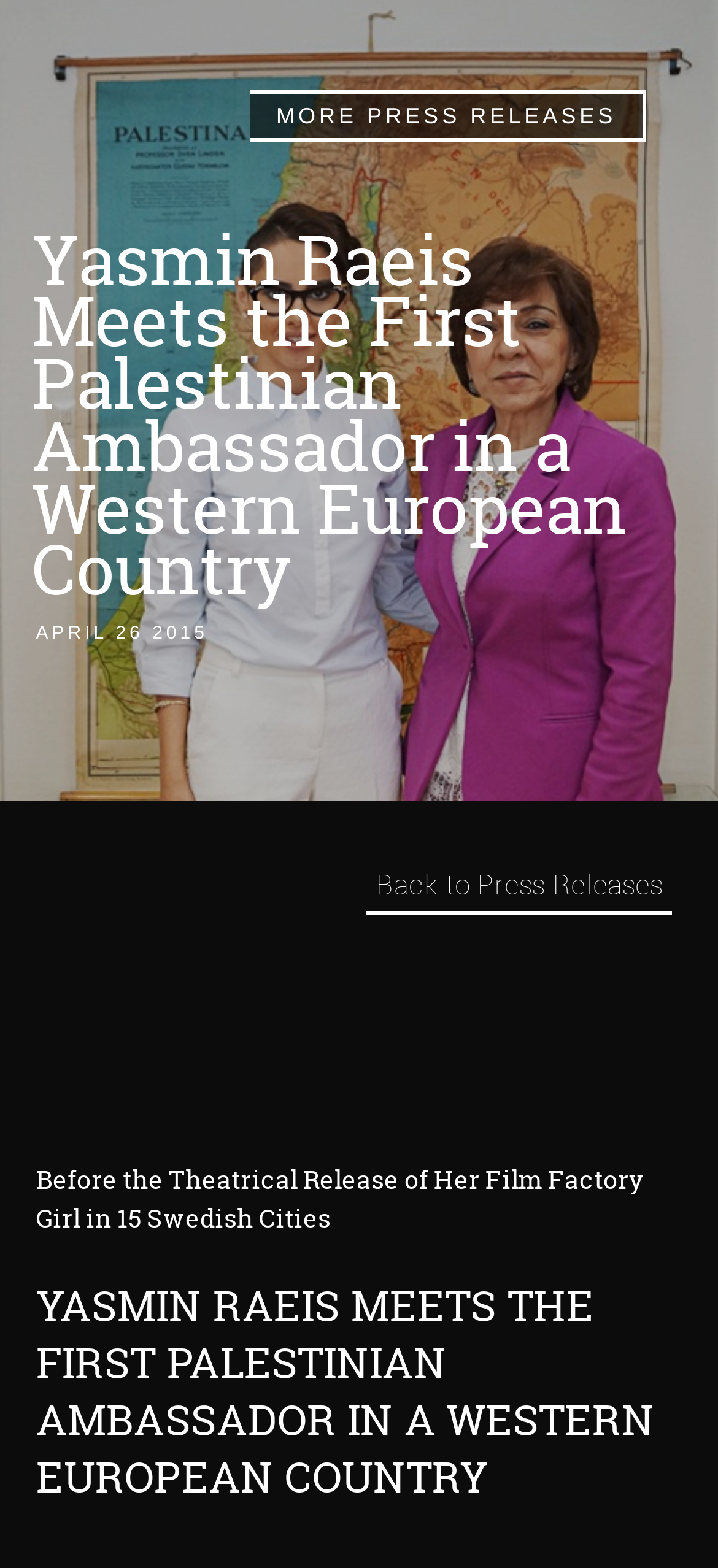What is the name of the person mentioned in the article?
Please interpret the details in the image and answer the question thoroughly.

I found the name of the person by looking at the heading elements, which contain the name 'Yasmin Raeis'.